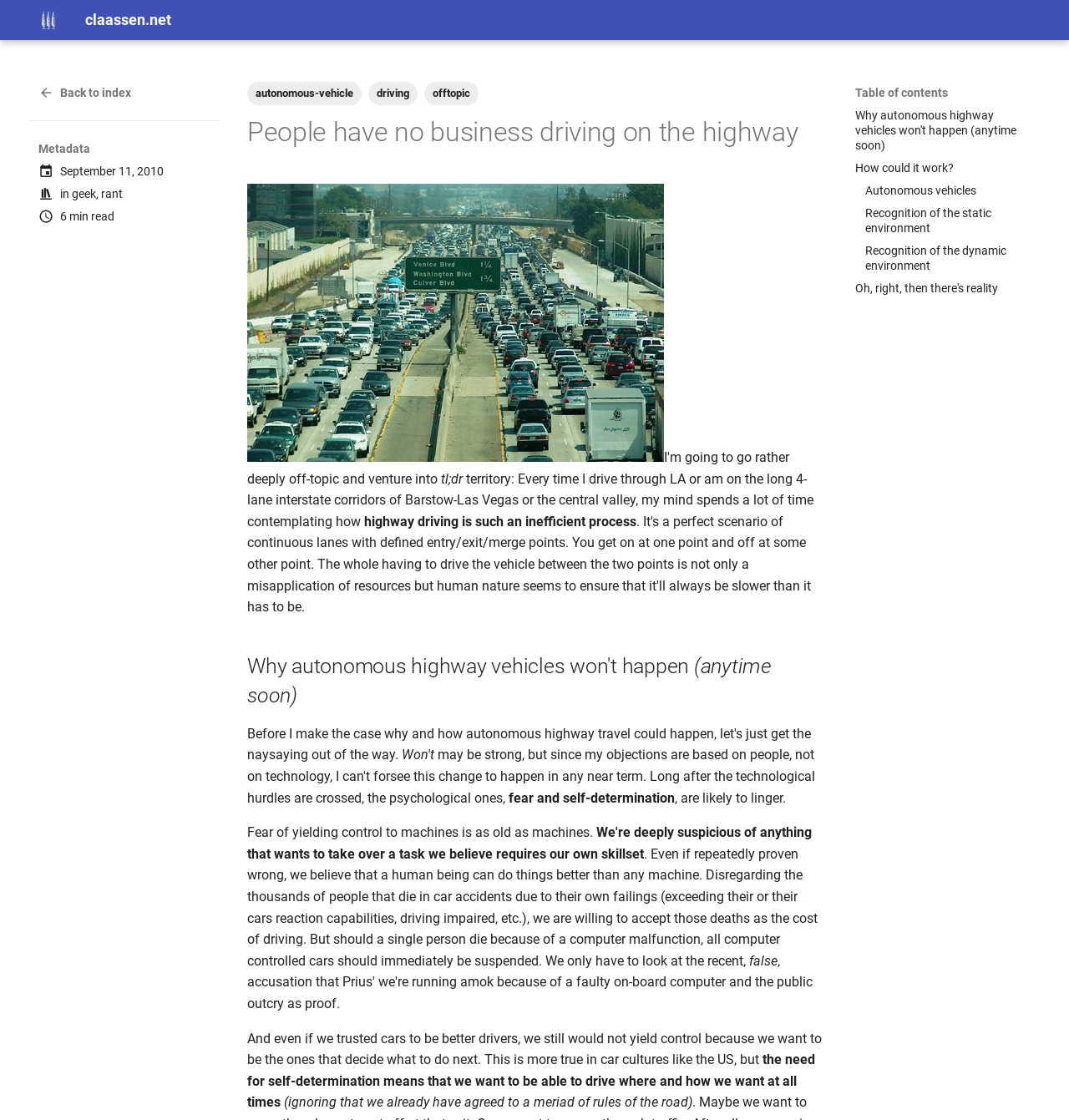Please determine the bounding box coordinates for the UI element described here. Use the format (top-left x, top-left y, bottom-right x, bottom-right y) with values bounded between 0 and 1: Recognition of the static environment

[0.809, 0.184, 0.964, 0.211]